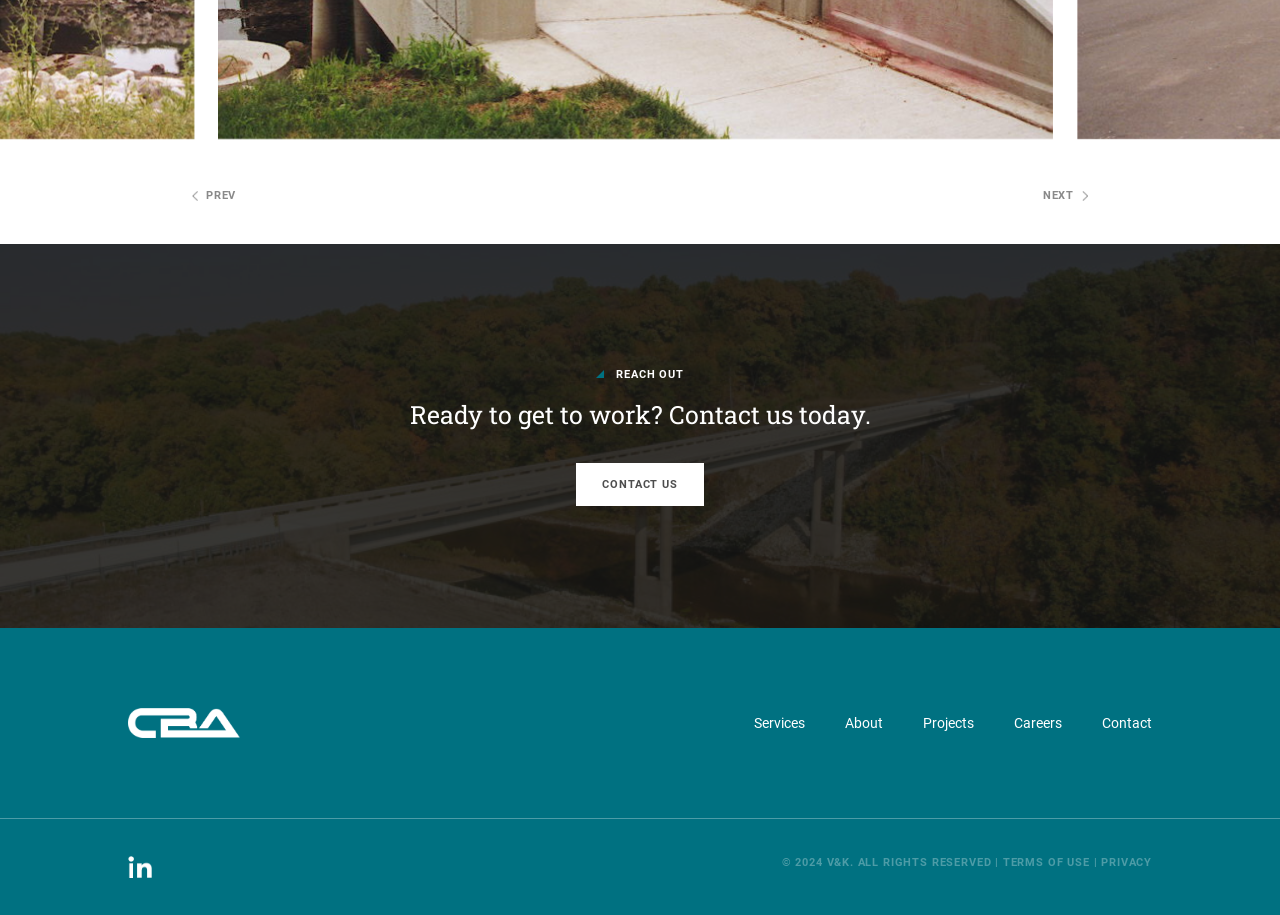Could you highlight the region that needs to be clicked to execute the instruction: "read terms of use"?

[0.783, 0.936, 0.854, 0.95]